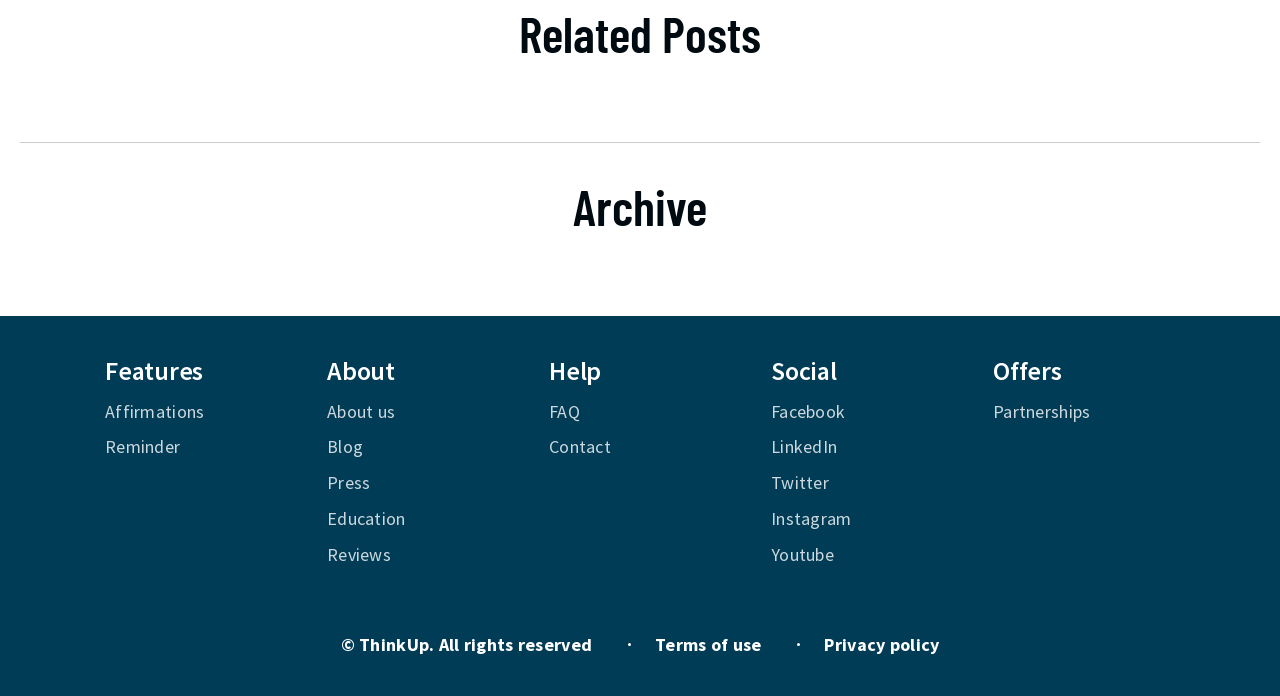Refer to the image and answer the question with as much detail as possible: What is the last link under the 'Social' heading?

The last link under the 'Social' heading is 'Youtube', which is the fifth link in the list.